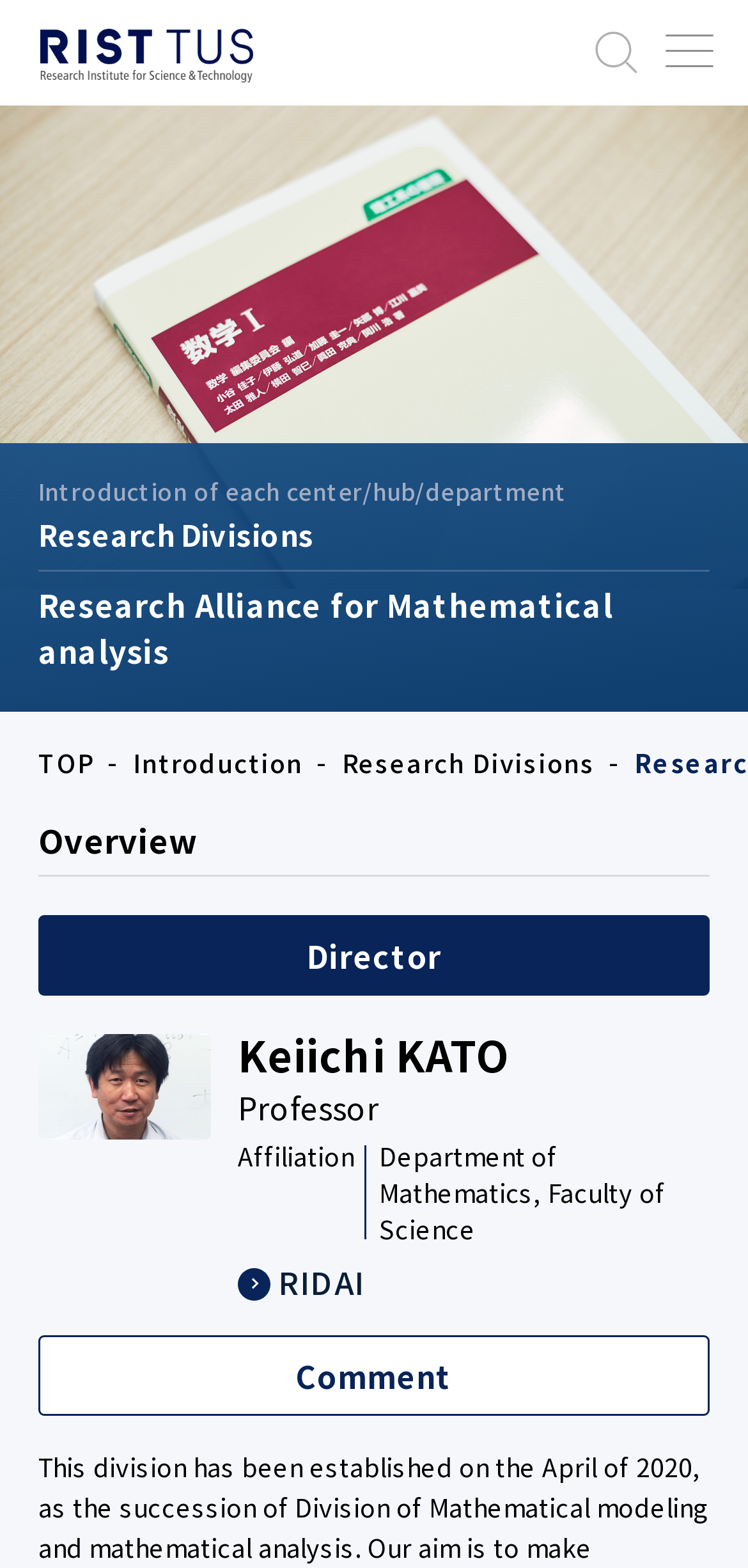Extract the primary headline from the webpage and present its text.

Research Alliance for Mathematical analysis